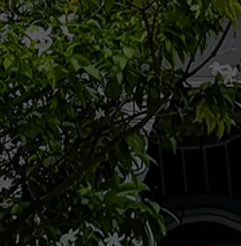What region is the image illustrating?
Please provide a single word or phrase answer based on the image.

Southeast Asia